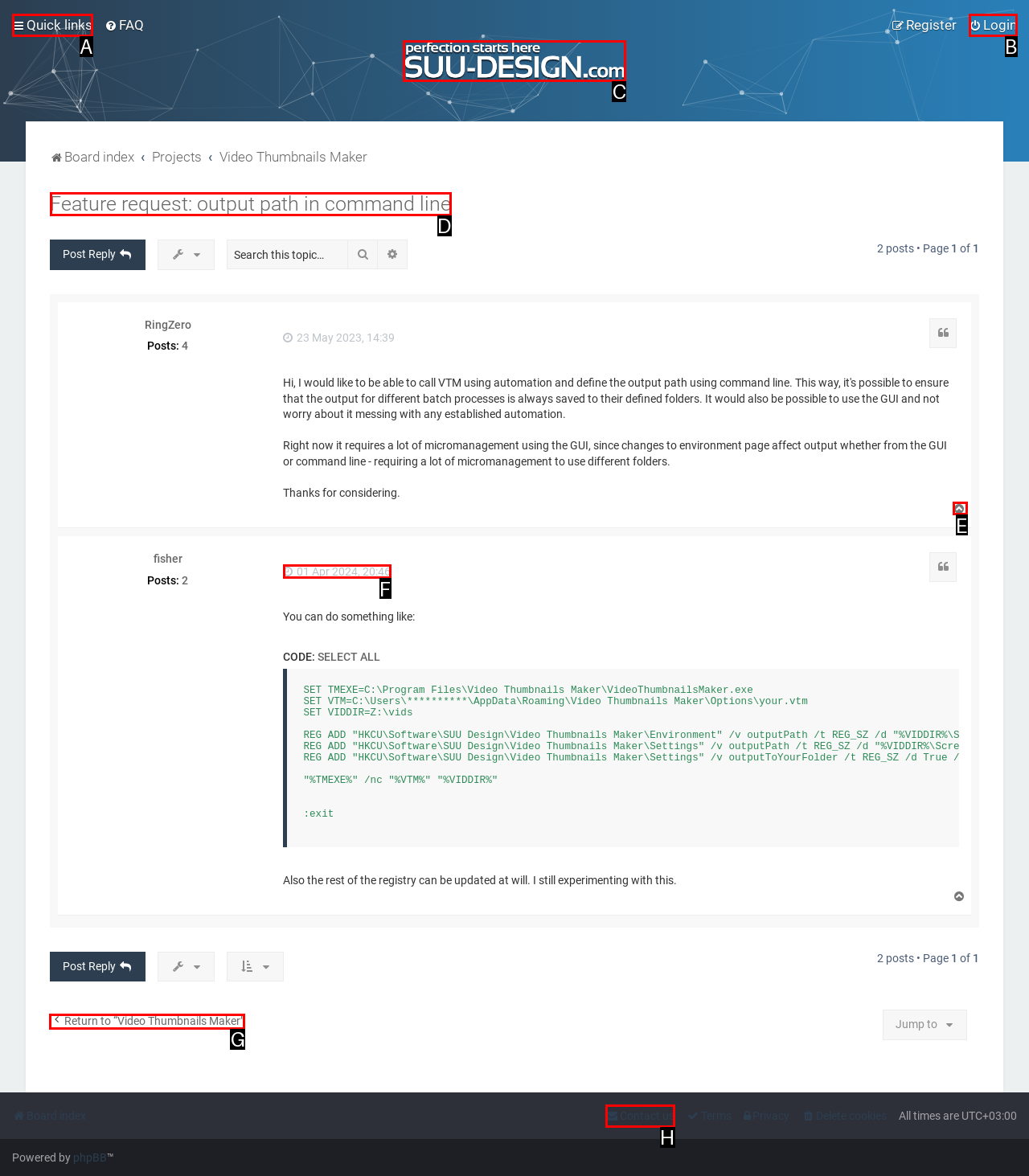Identify which HTML element should be clicked to fulfill this instruction: Return to the 'Video Thumbnails Maker' topic Reply with the correct option's letter.

G